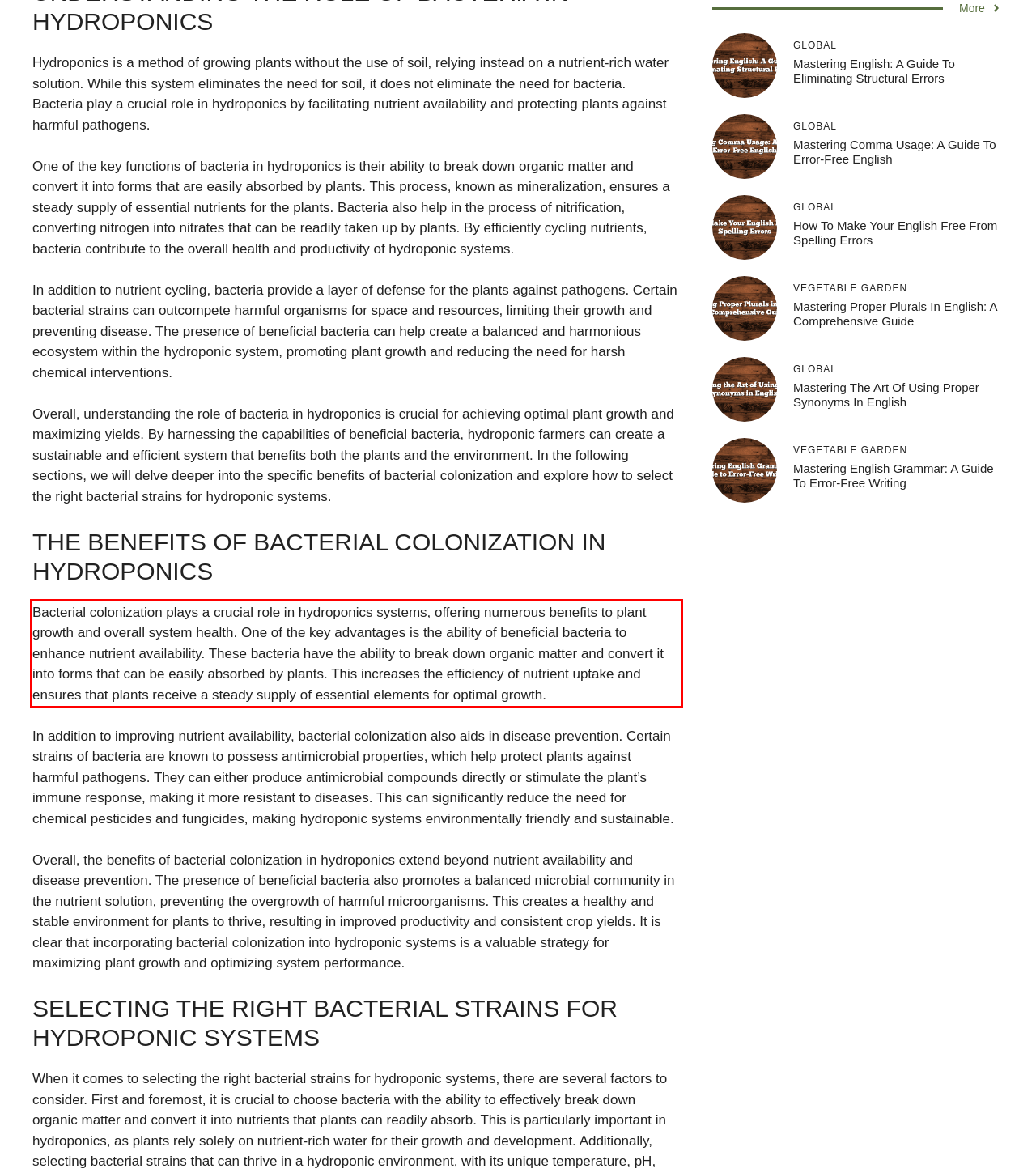In the given screenshot, locate the red bounding box and extract the text content from within it.

Bacterial colonization plays a crucial role in hydroponics systems, offering numerous benefits to plant growth and overall system health. One of the key advantages is the ability of beneficial bacteria to enhance nutrient availability. These bacteria have the ability to break down organic matter and convert it into forms that can be easily absorbed by plants. This increases the efficiency of nutrient uptake and ensures that plants receive a steady supply of essential elements for optimal growth.